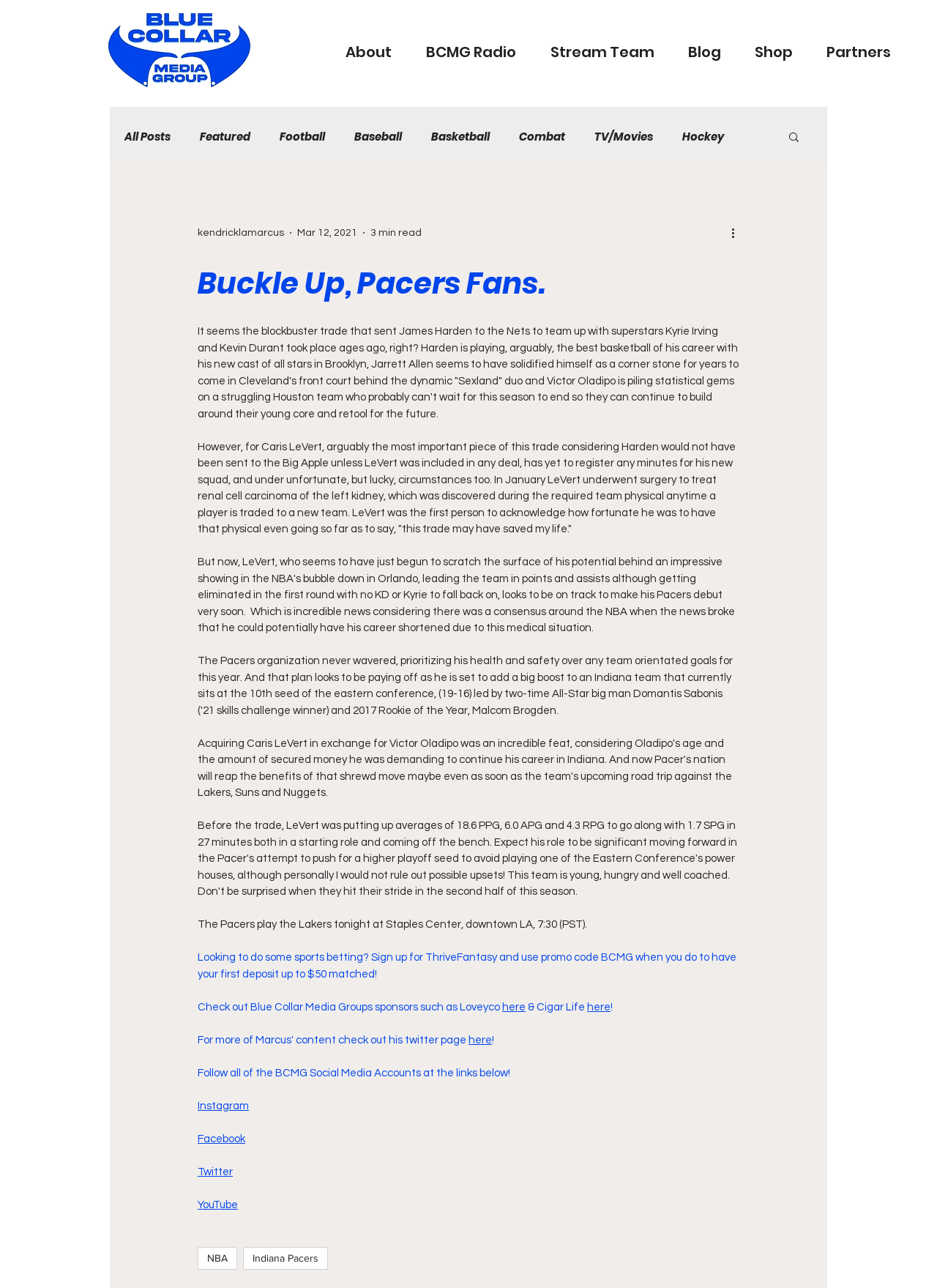Determine the bounding box coordinates of the clickable region to carry out the instruction: "Read more about the blog post".

[0.778, 0.174, 0.797, 0.188]